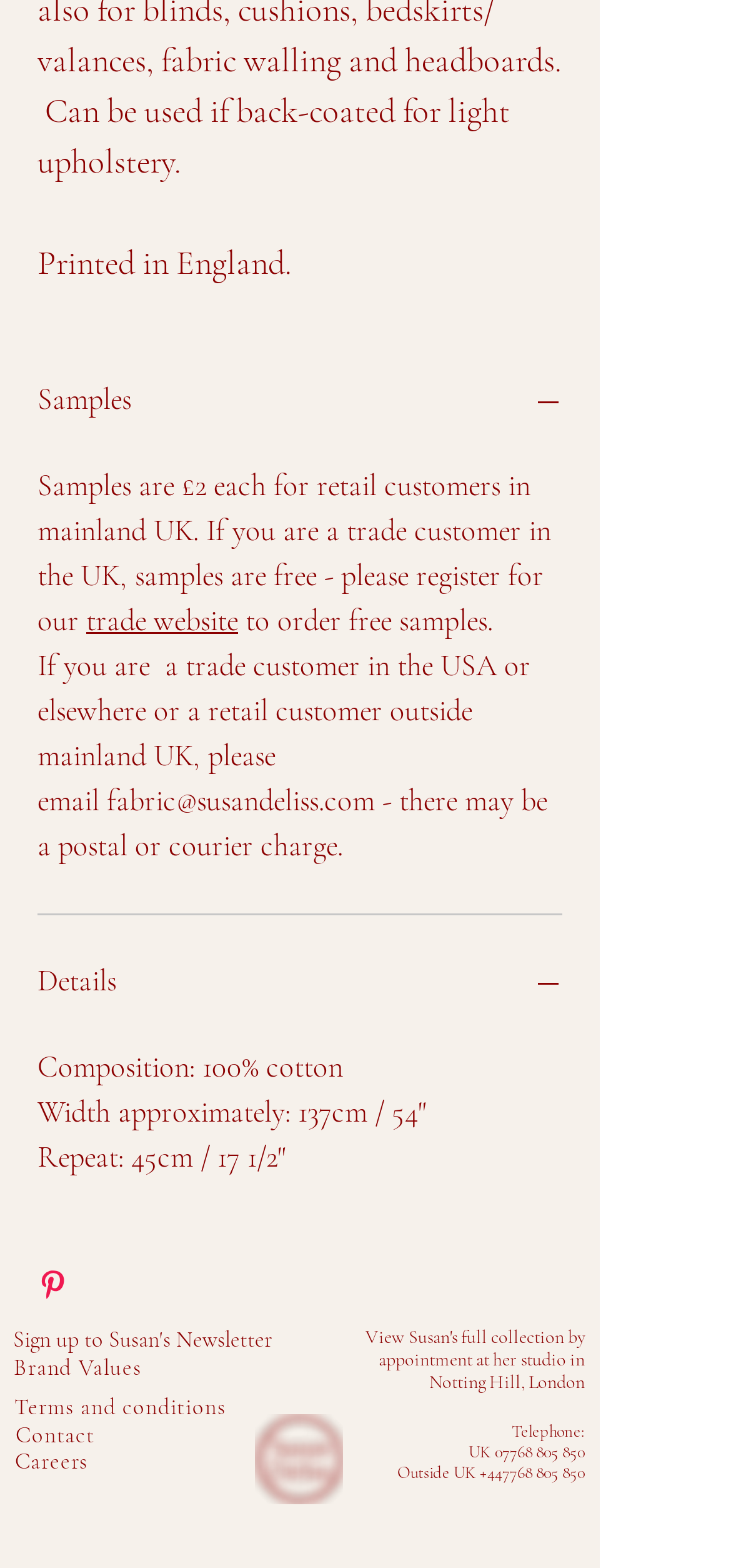What is the repeat of the fabric?
From the details in the image, provide a complete and detailed answer to the question.

The repeat of the fabric can be found in the 'Details' section, where it is stated that the repeat is 45cm or 17 1/2 inches.